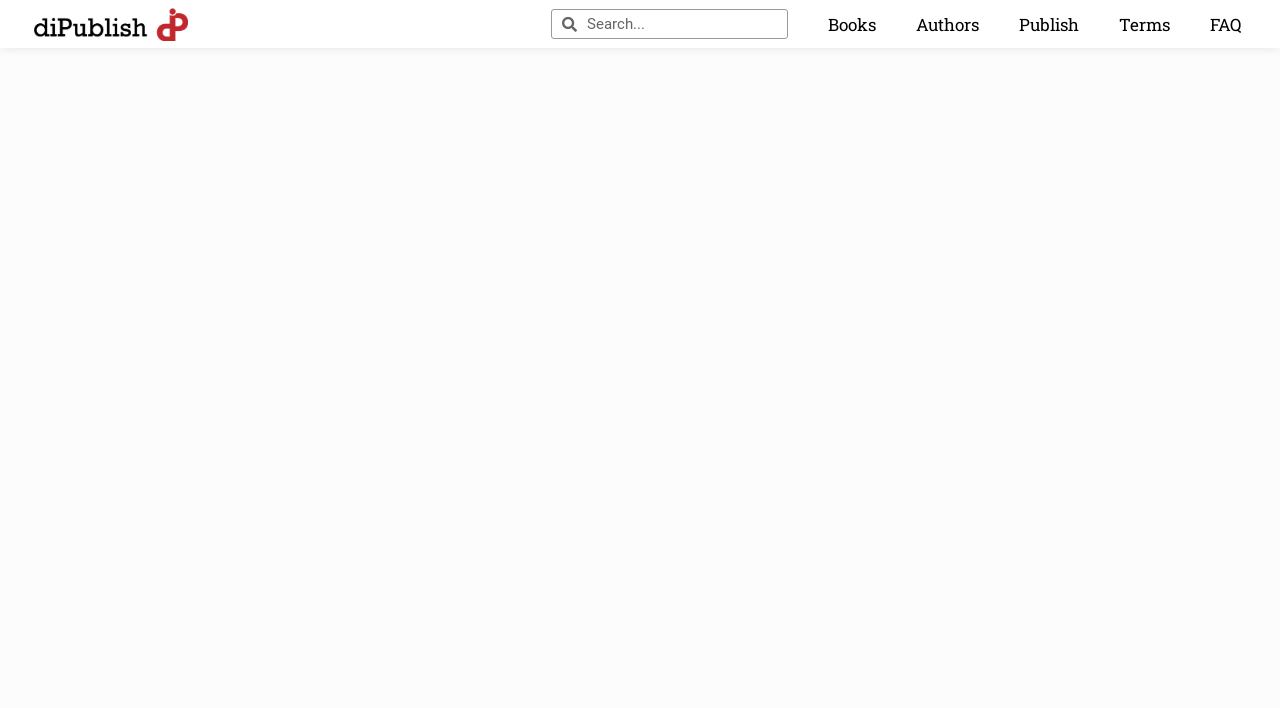Find the bounding box coordinates for the HTML element described in this sentence: "alt="diPublish Logotype"". Provide the coordinates as four float numbers between 0 and 1, in the format [left, top, right, bottom].

[0.027, 0.011, 0.147, 0.058]